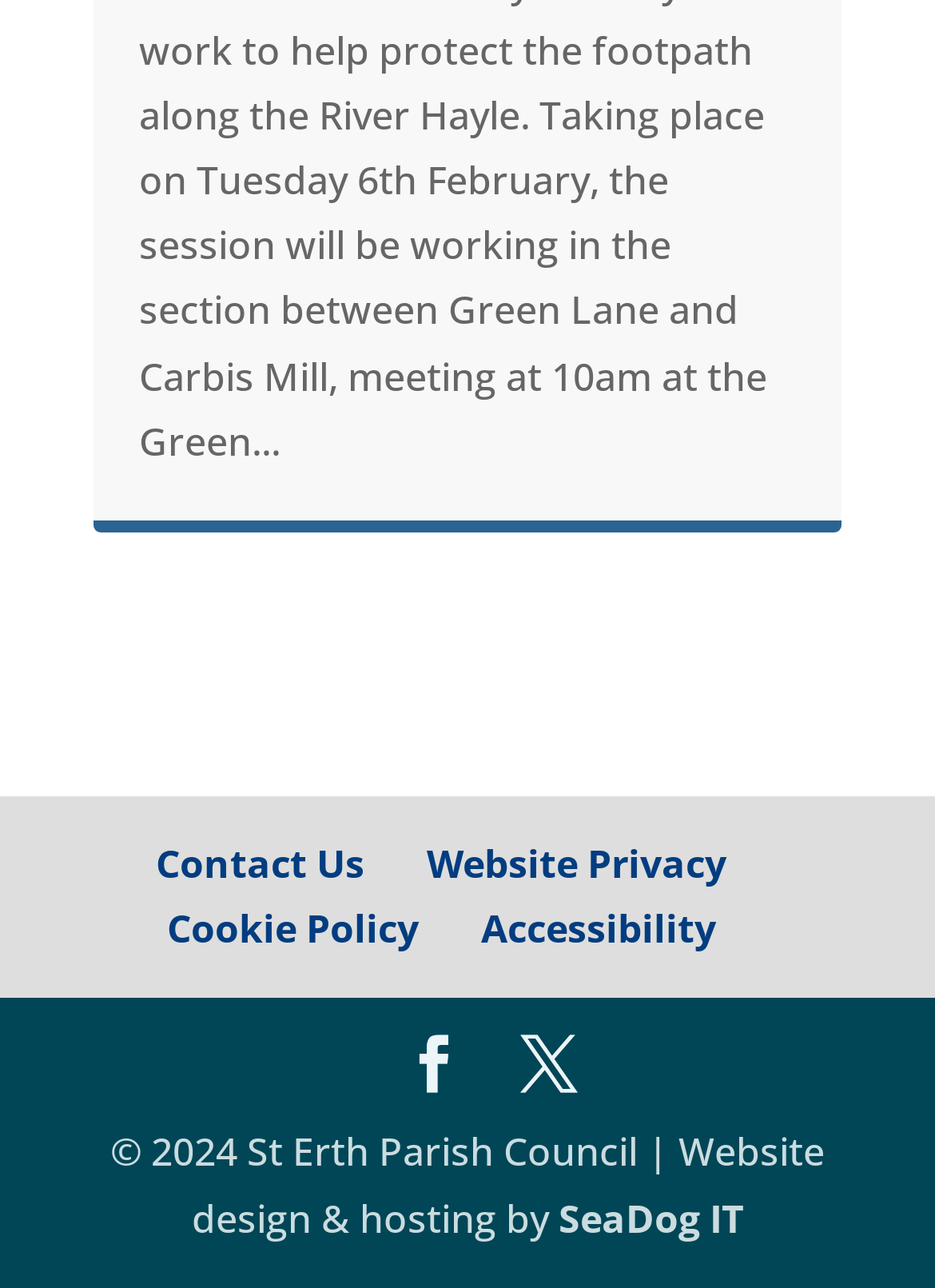What is the name of the organization?
Give a single word or phrase answer based on the content of the image.

St Erth Parish Council